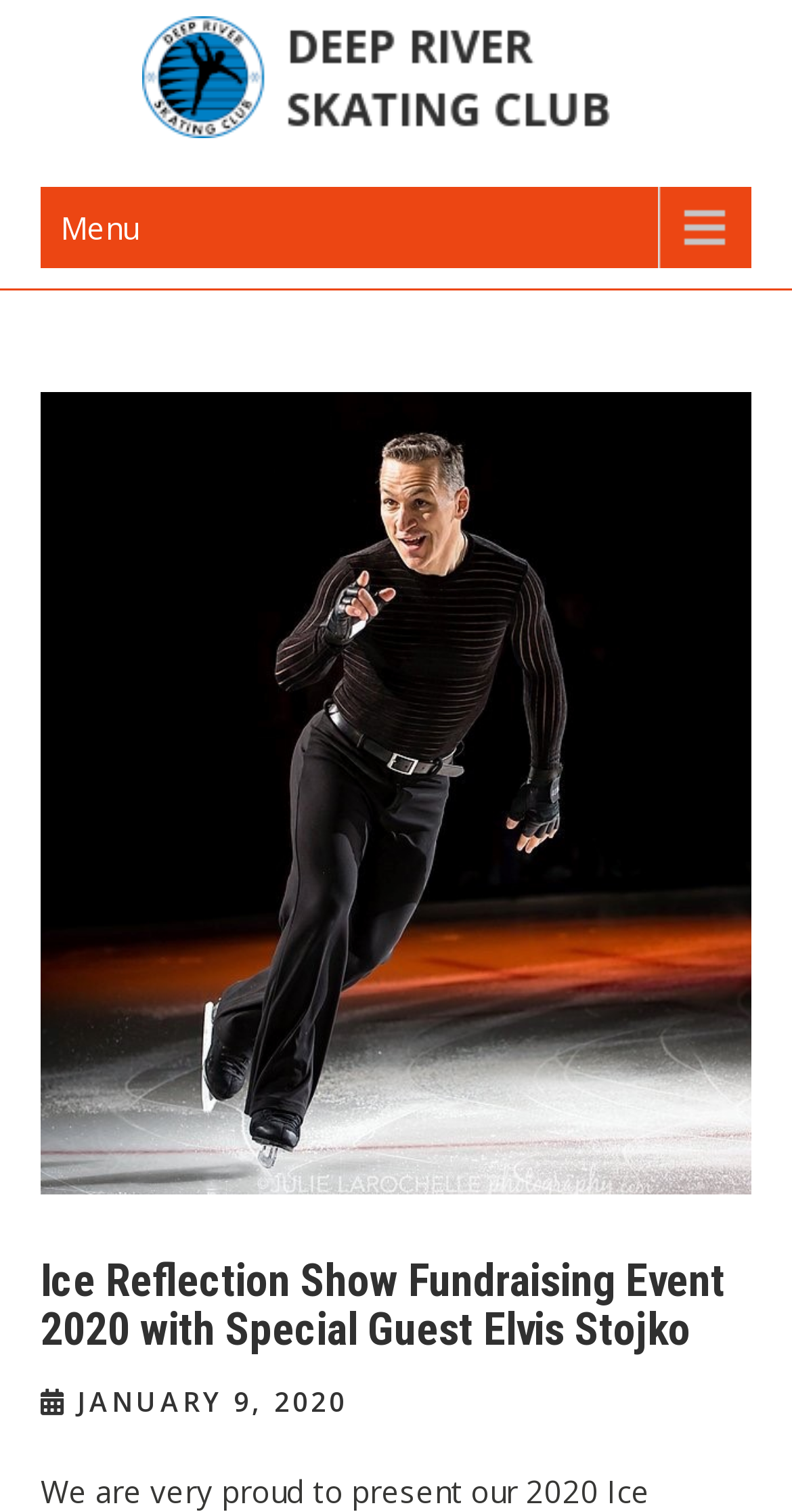Give a one-word or one-phrase response to the question: 
What is the location of the Deep River Skating Club?

Deep River Ontario Canada